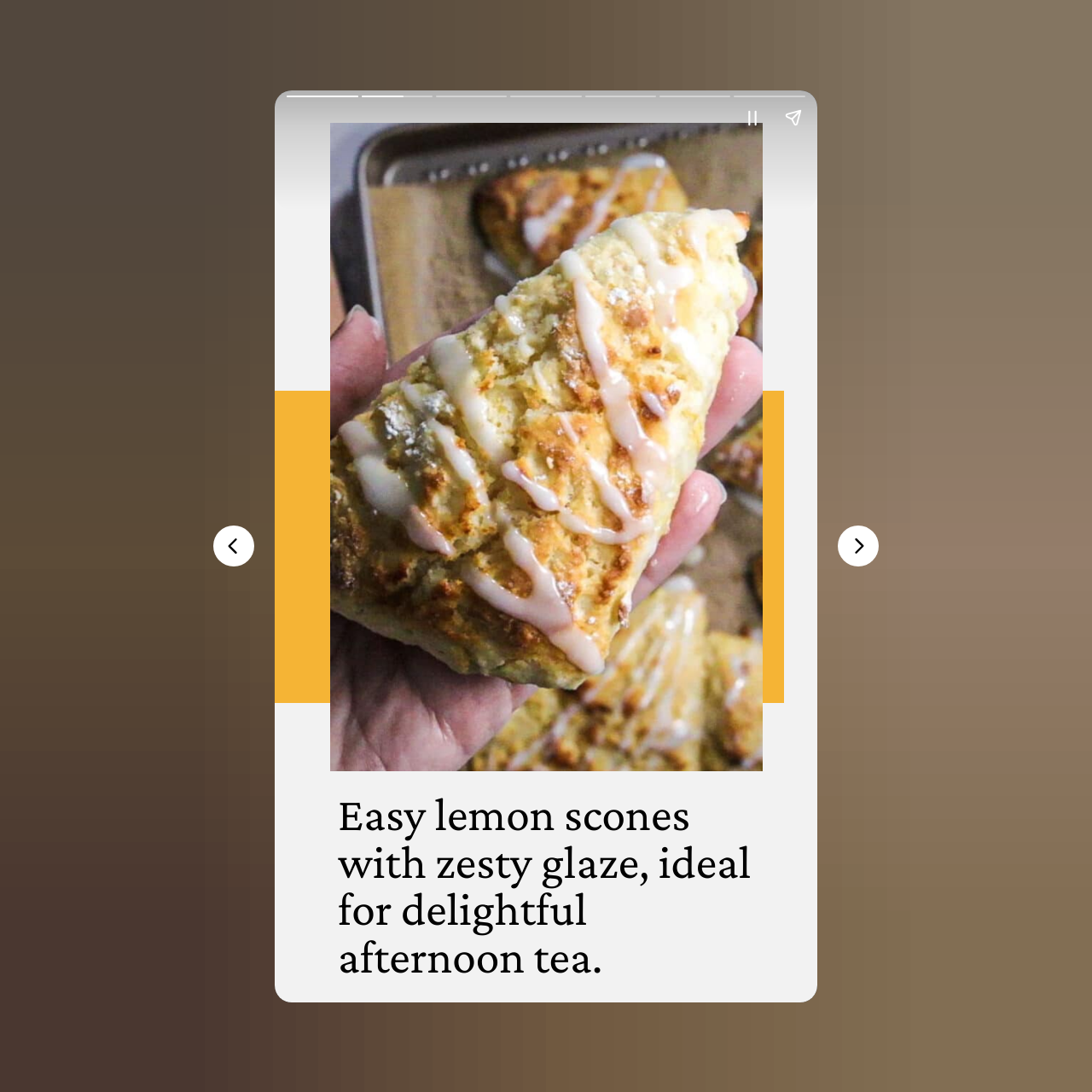What is the function of the 'Pause story' button?
Carefully analyze the image and provide a detailed answer to the question.

The 'Pause story' button is likely part of a storytelling feature on the webpage, allowing users to pause the story or tutorial being presented, possibly to take a break or revisit a previous step.